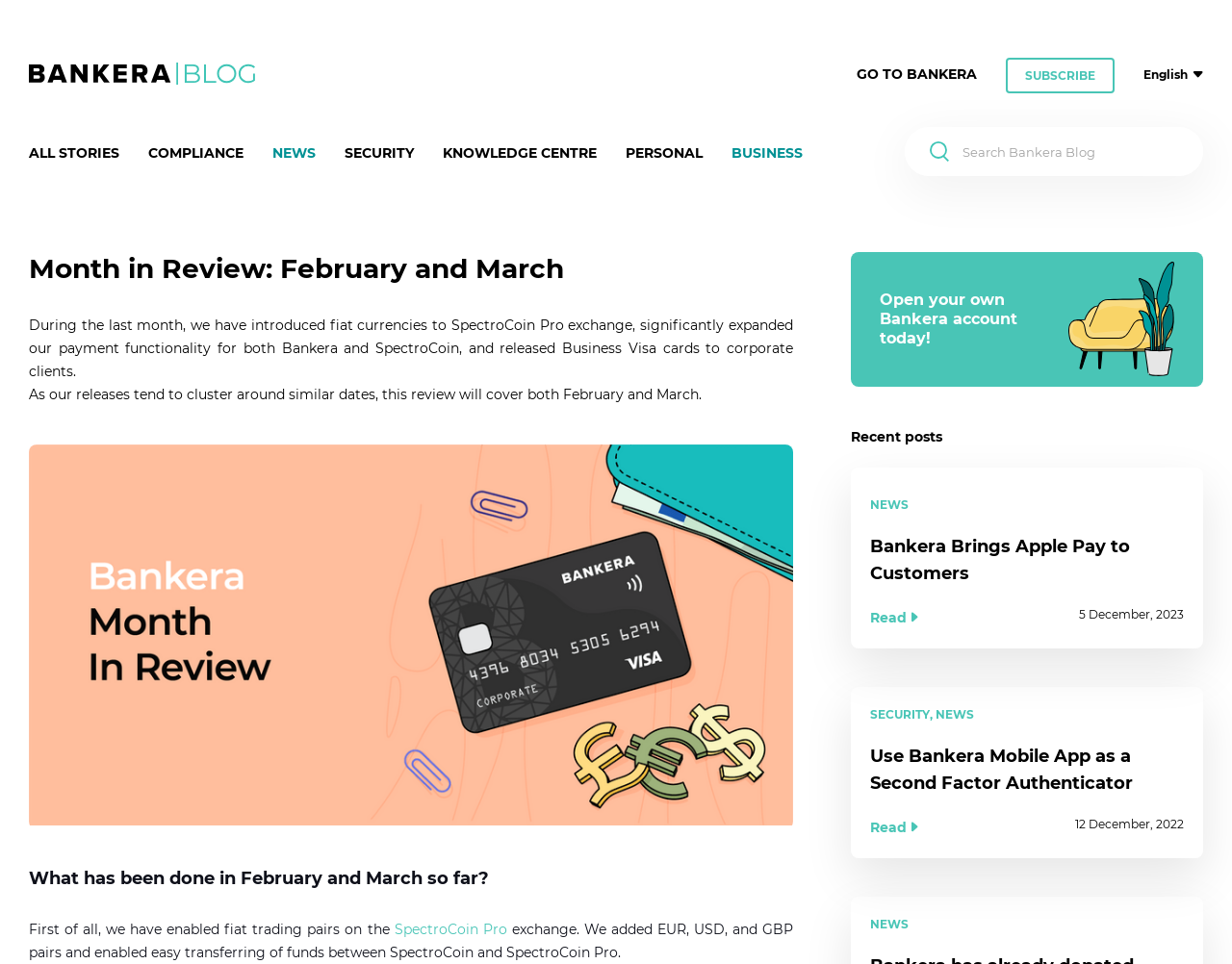Please determine the bounding box of the UI element that matches this description: Knowledge Centre. The coordinates should be given as (top-left x, top-left y, bottom-right x, bottom-right y), with all values between 0 and 1.

[0.359, 0.137, 0.484, 0.182]